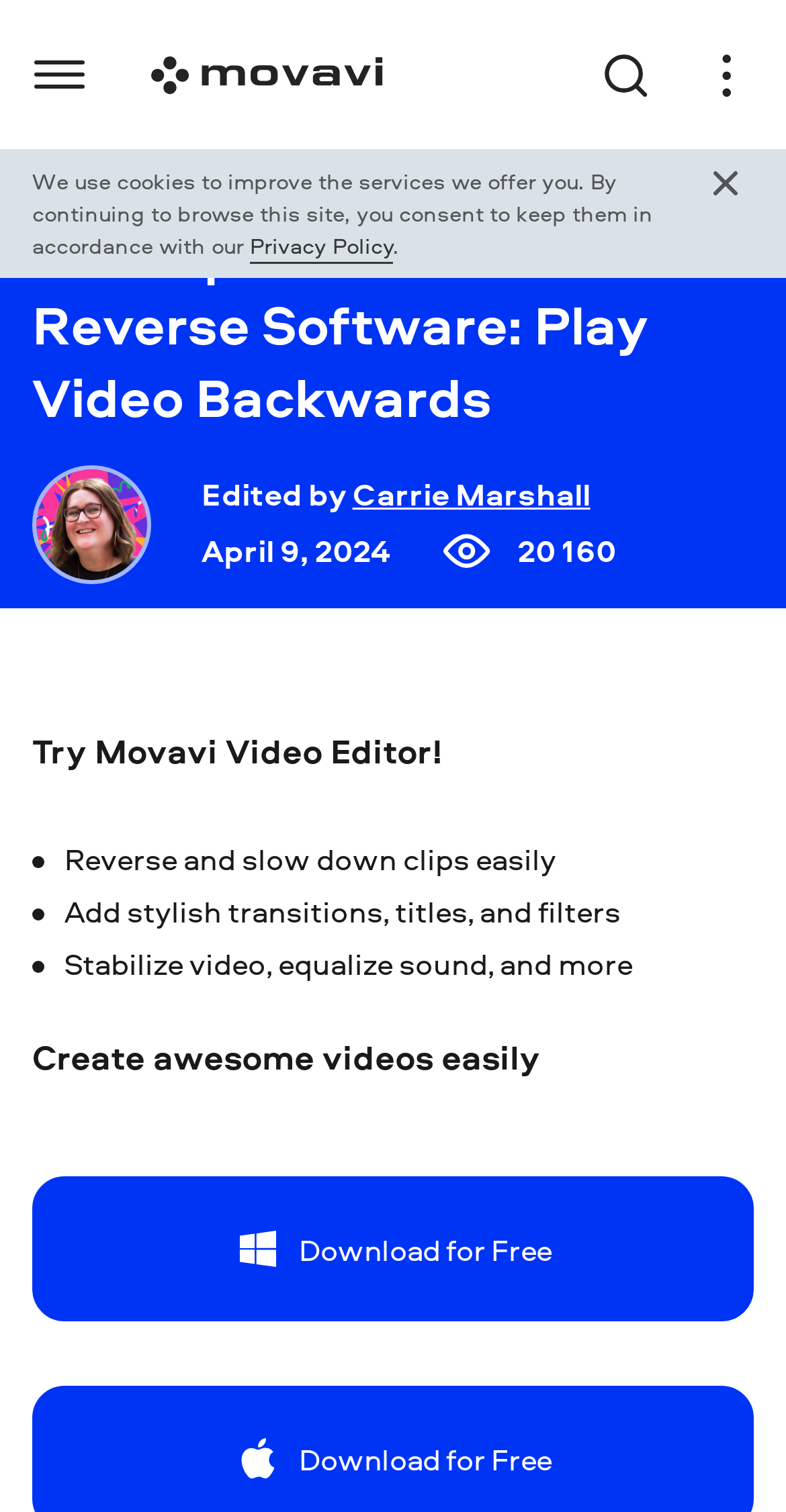What is the date of the last edit?
Give a one-word or short-phrase answer derived from the screenshot.

April 9, 2024